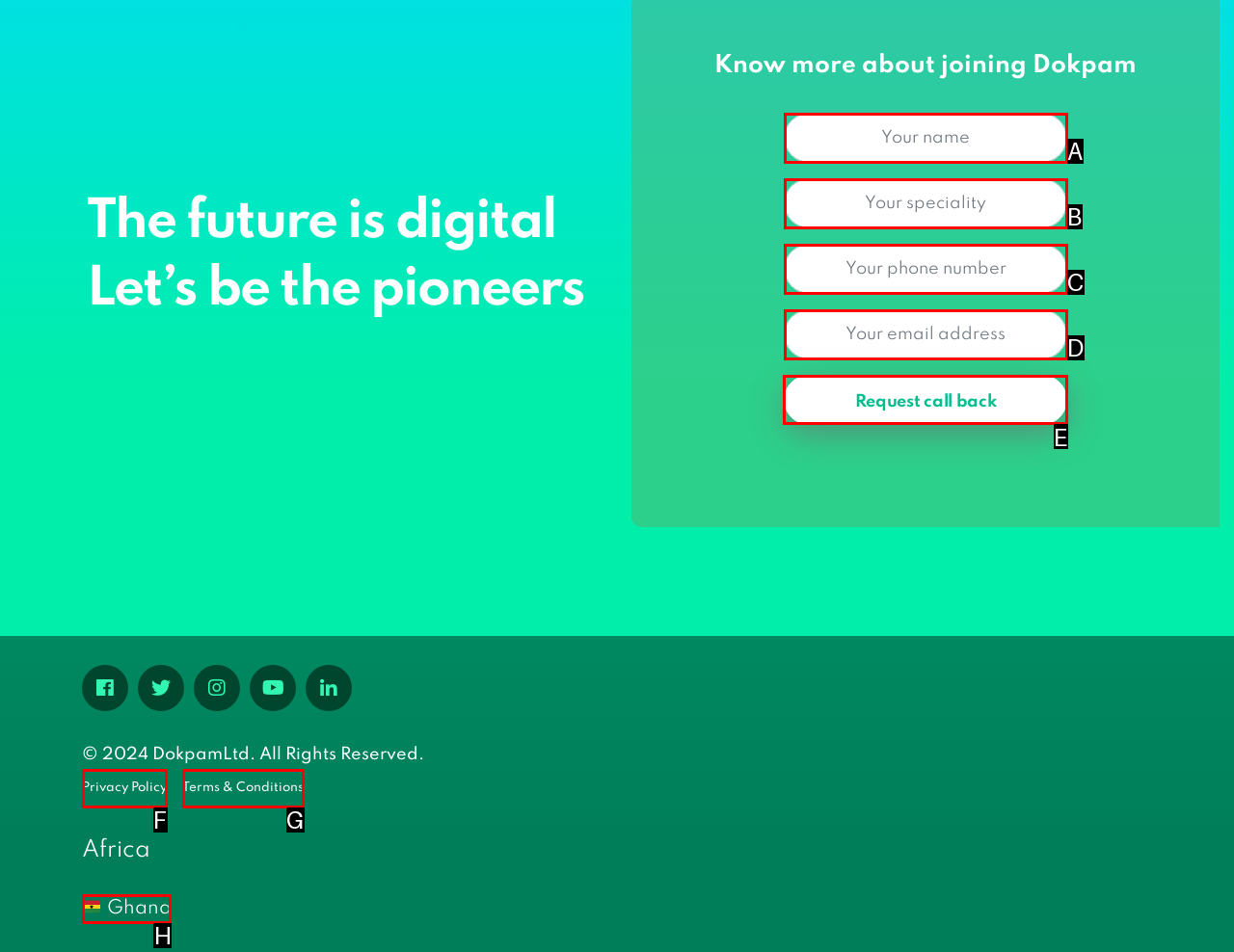Determine which element should be clicked for this task: Click on the 'HOME' link
Answer with the letter of the selected option.

None